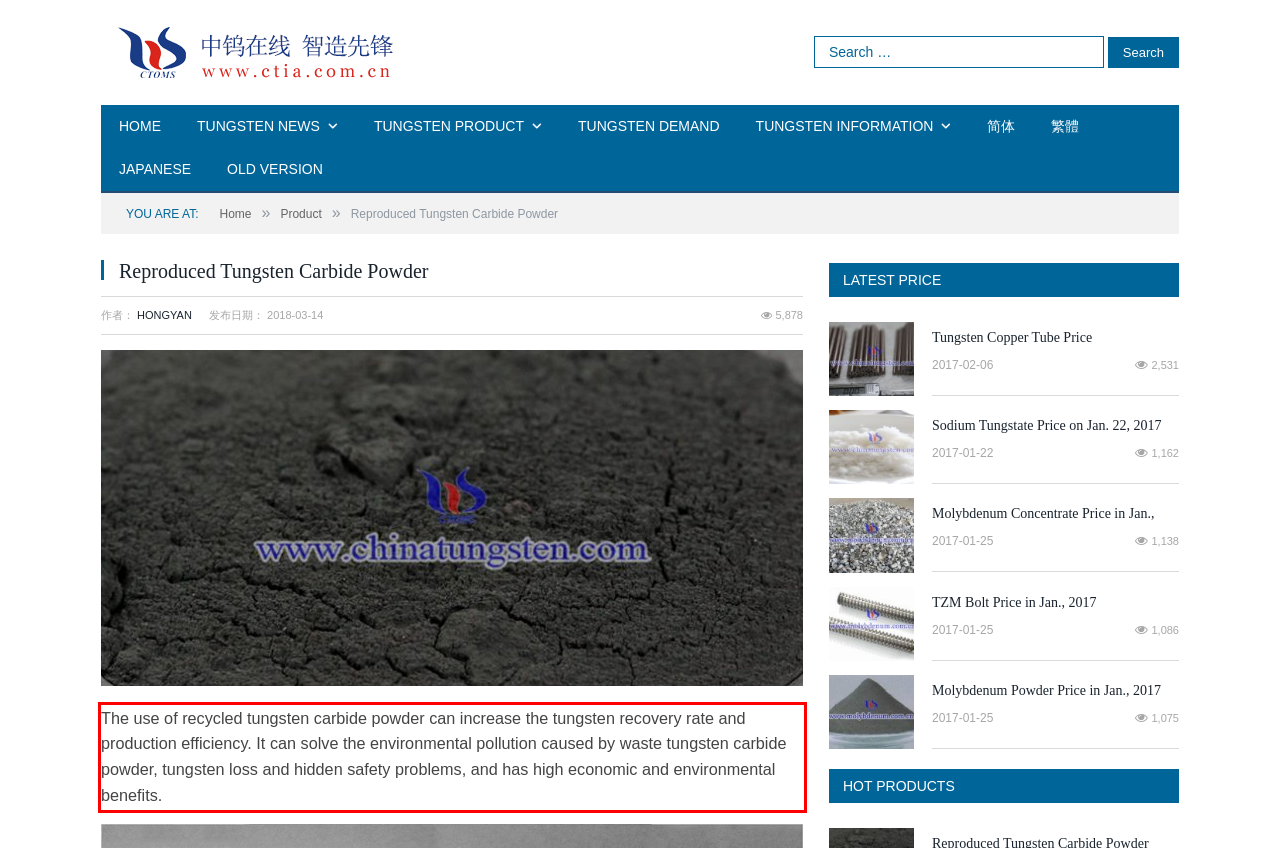Identify and extract the text within the red rectangle in the screenshot of the webpage.

The use of recycled tungsten carbide powder can increase the tungsten recovery rate and production efficiency. It can solve the environmental pollution caused by waste tungsten carbide powder, tungsten loss and hidden safety problems, and has high economic and environmental benefits.